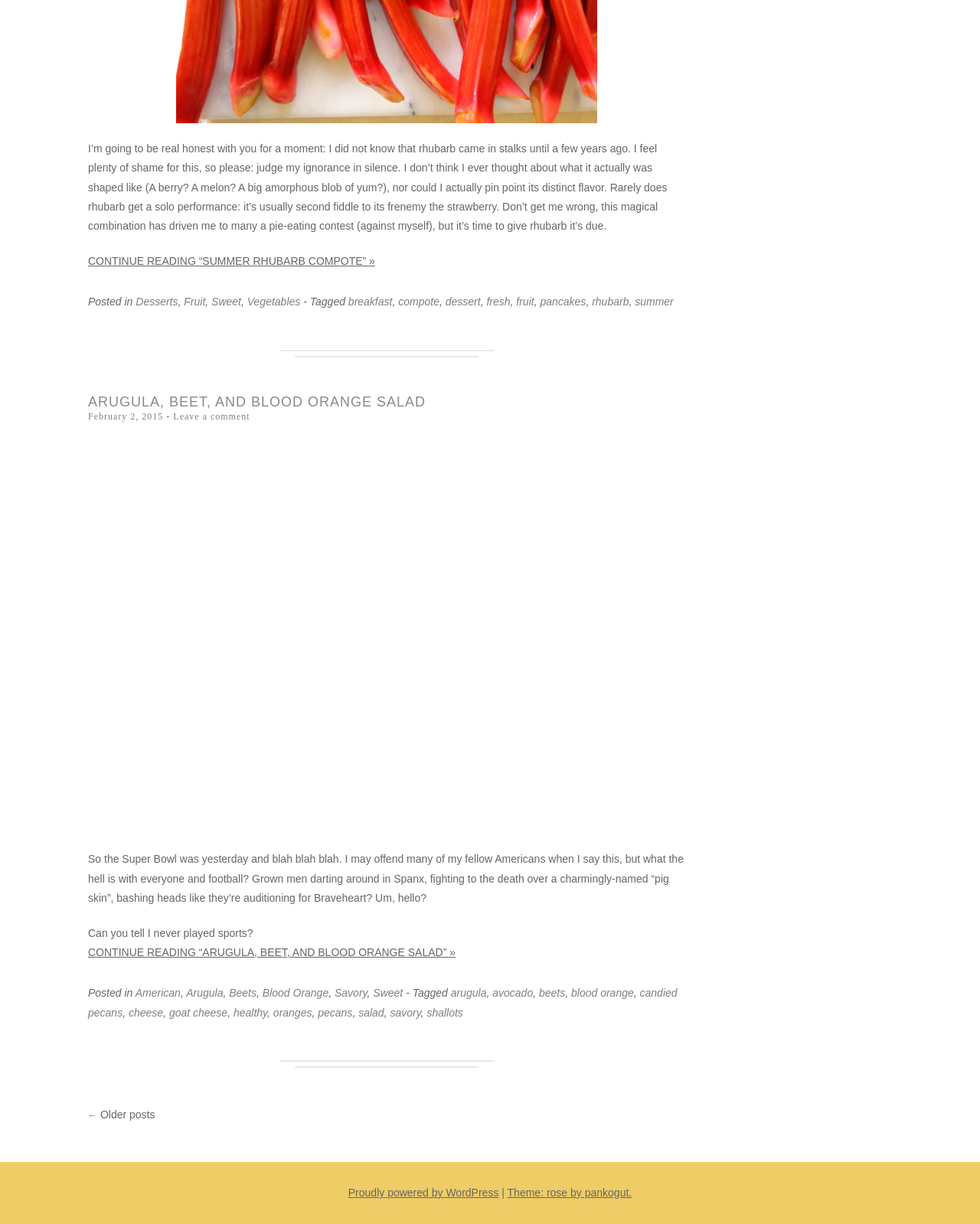Find and indicate the bounding box coordinates of the region you should select to follow the given instruction: "Read the article about summer rhubarb compote".

[0.09, 0.208, 0.383, 0.218]